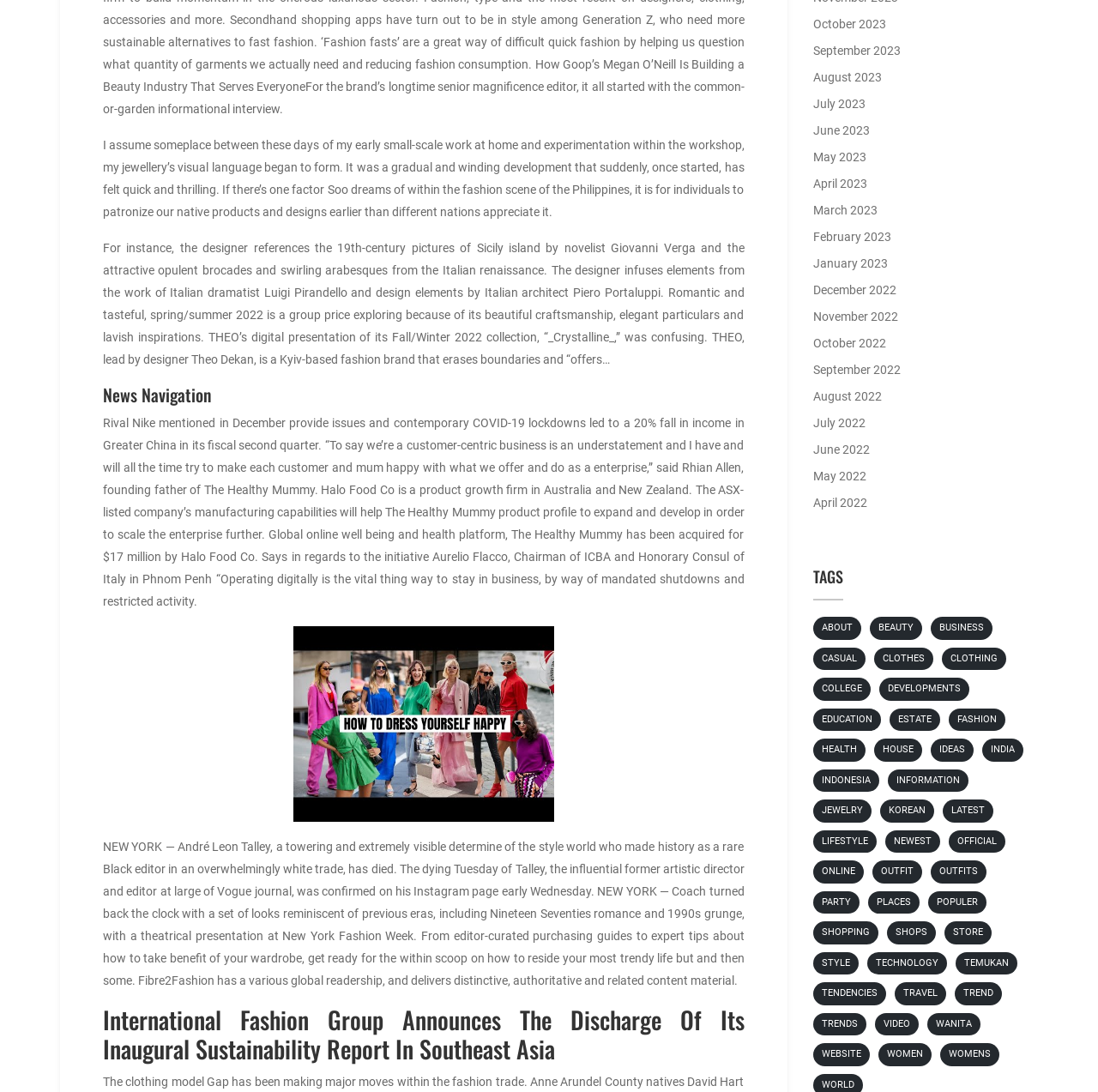Utilize the information from the image to answer the question in detail:
What is the theme of the collection presented by THEO?

I obtained the answer by analyzing the text content of the StaticText element, which mentions 'THEO’s digital presentation of its Fall/Winter 2022 collection, “_Crystalline_,”...'.